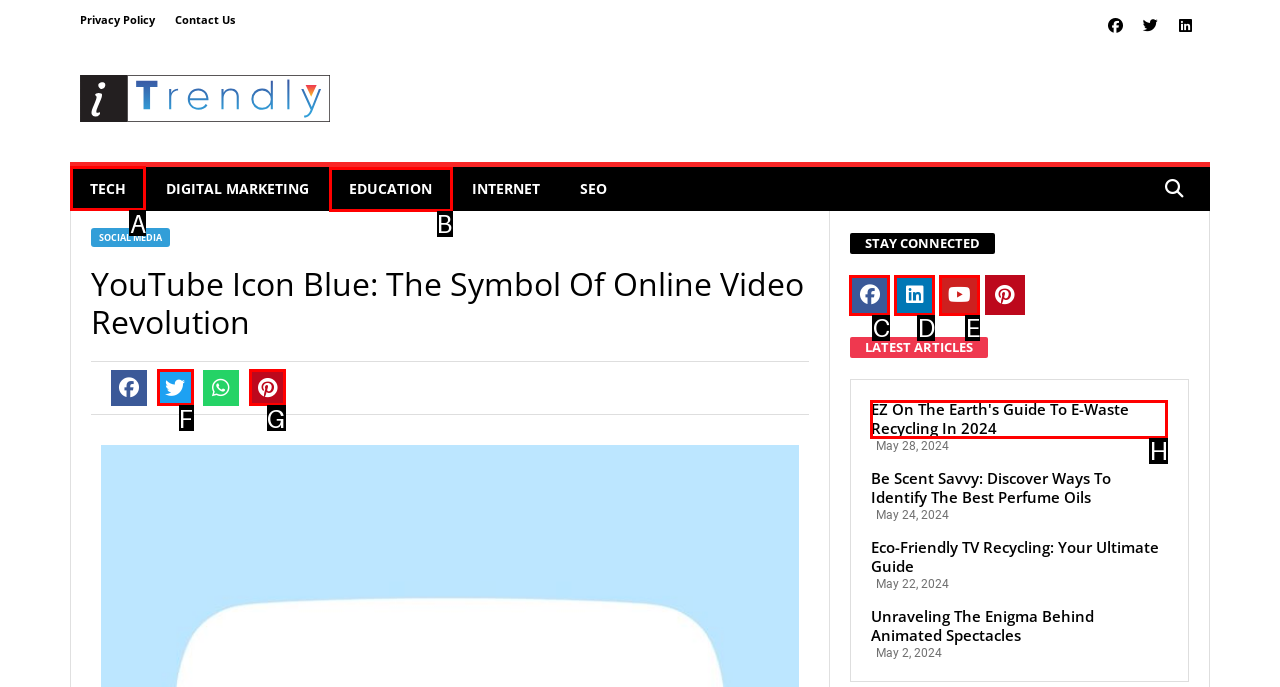Select the right option to accomplish this task: Learn about Markus Staab. Reply with the letter corresponding to the correct UI element.

None